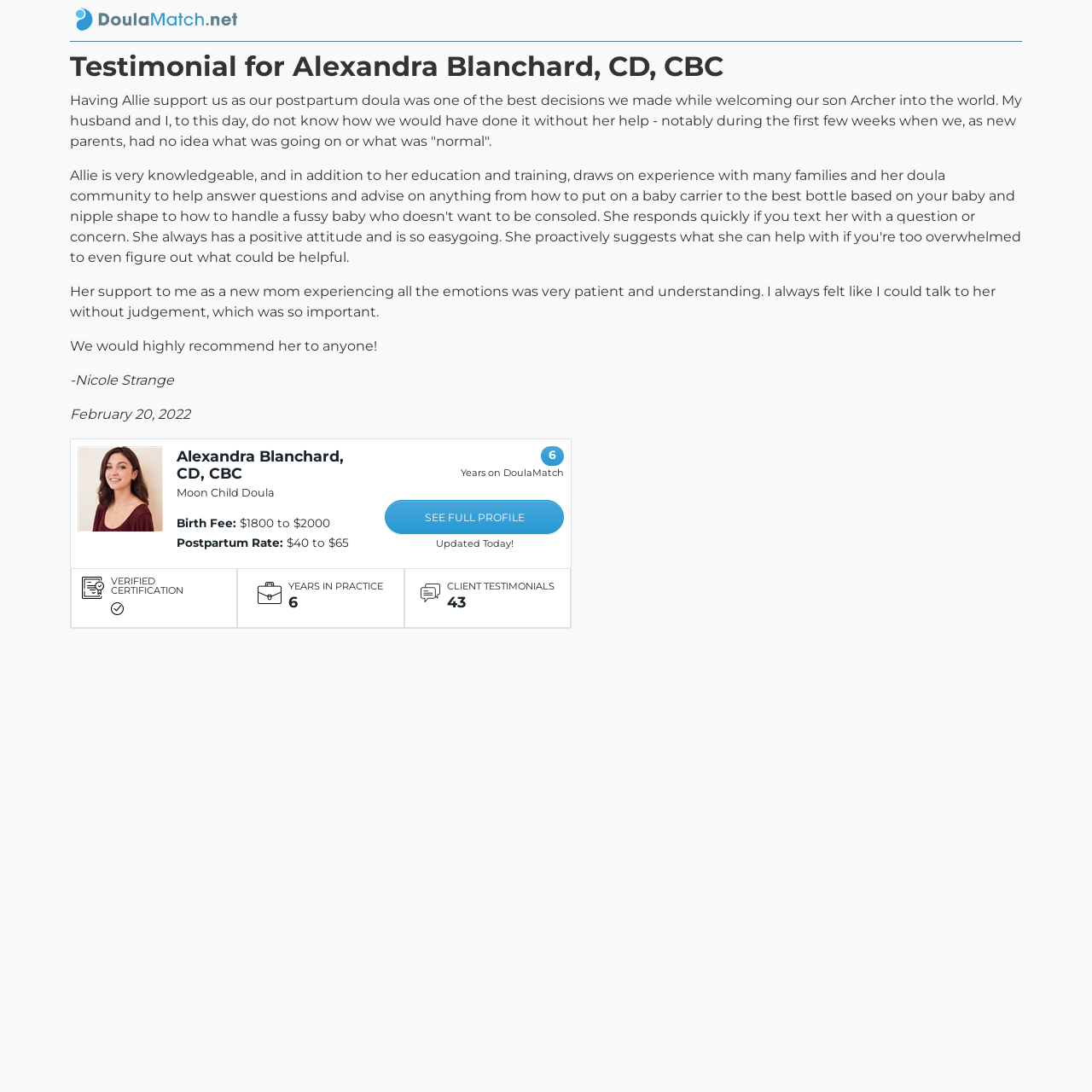Use the information in the screenshot to answer the question comprehensively: What is the name of the website mentioned at the top of the page?

I found the answer by looking at the top of the page, where it says 'DoulaMatch.net: find your perfect doula now'.